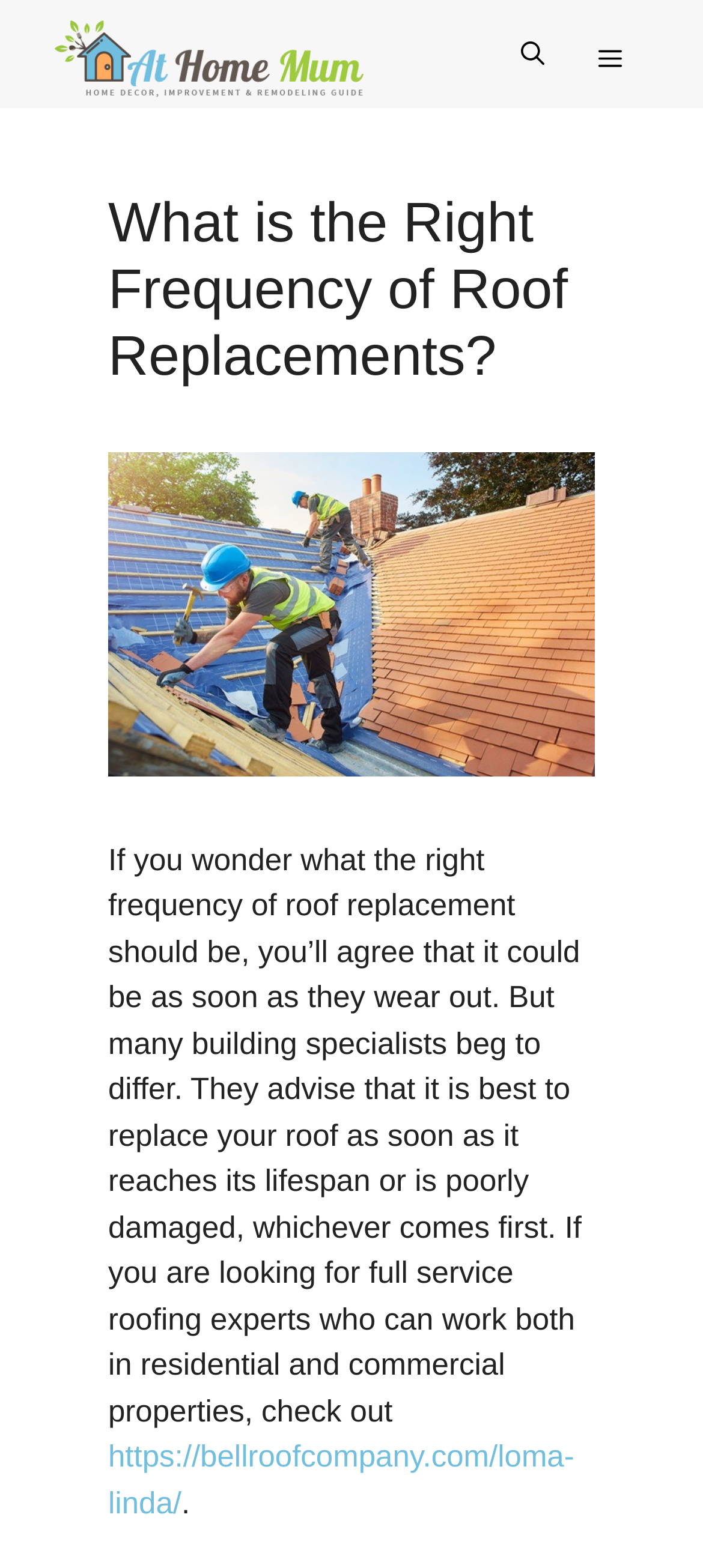Determine the bounding box coordinates (top-left x, top-left y, bottom-right x, bottom-right y) of the UI element described in the following text: aria-label="Open Search Bar"

[0.703, 0.011, 0.813, 0.063]